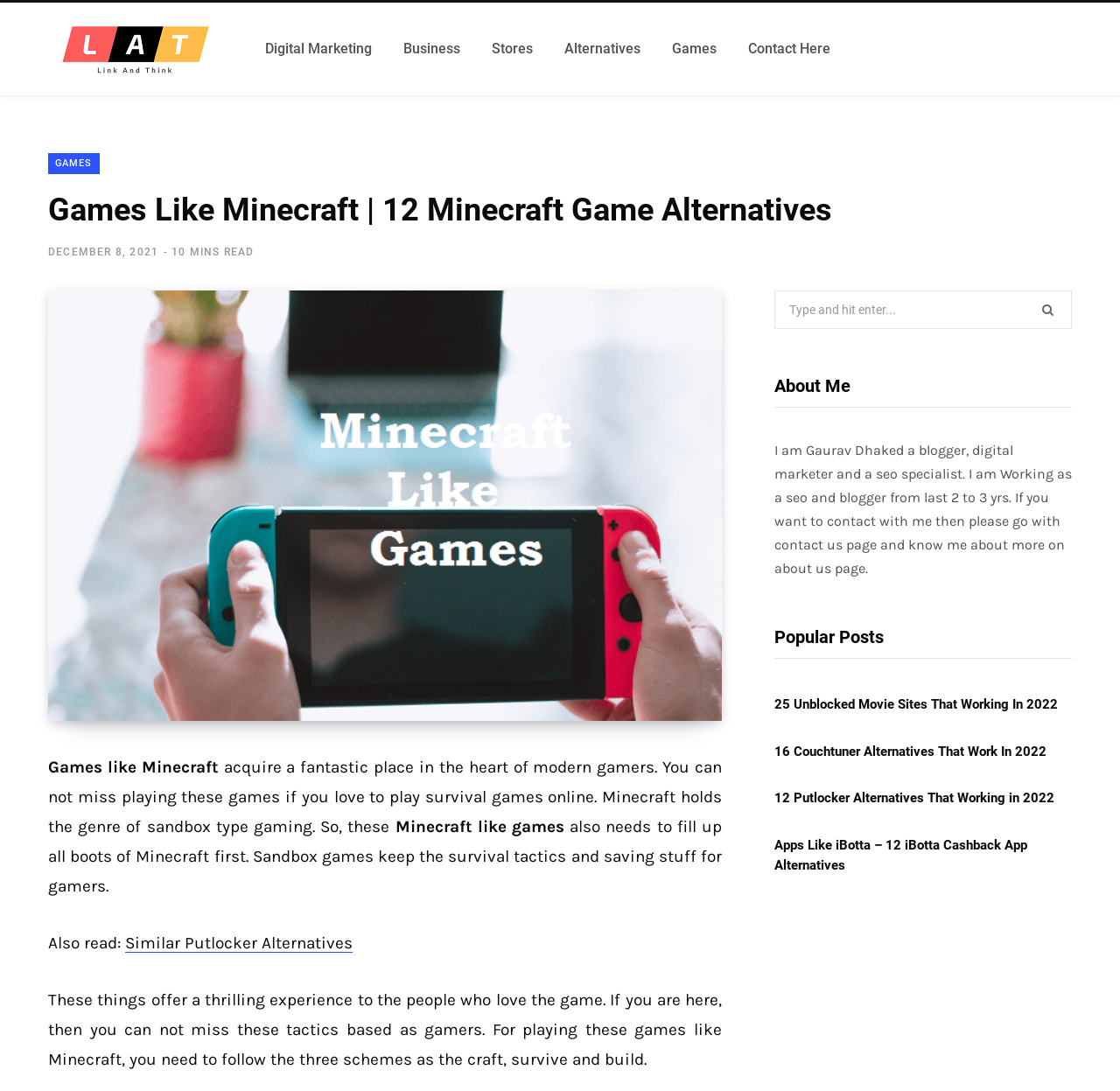What is the purpose of the search box on this webpage?
Based on the image, answer the question with a single word or brief phrase.

To search for content